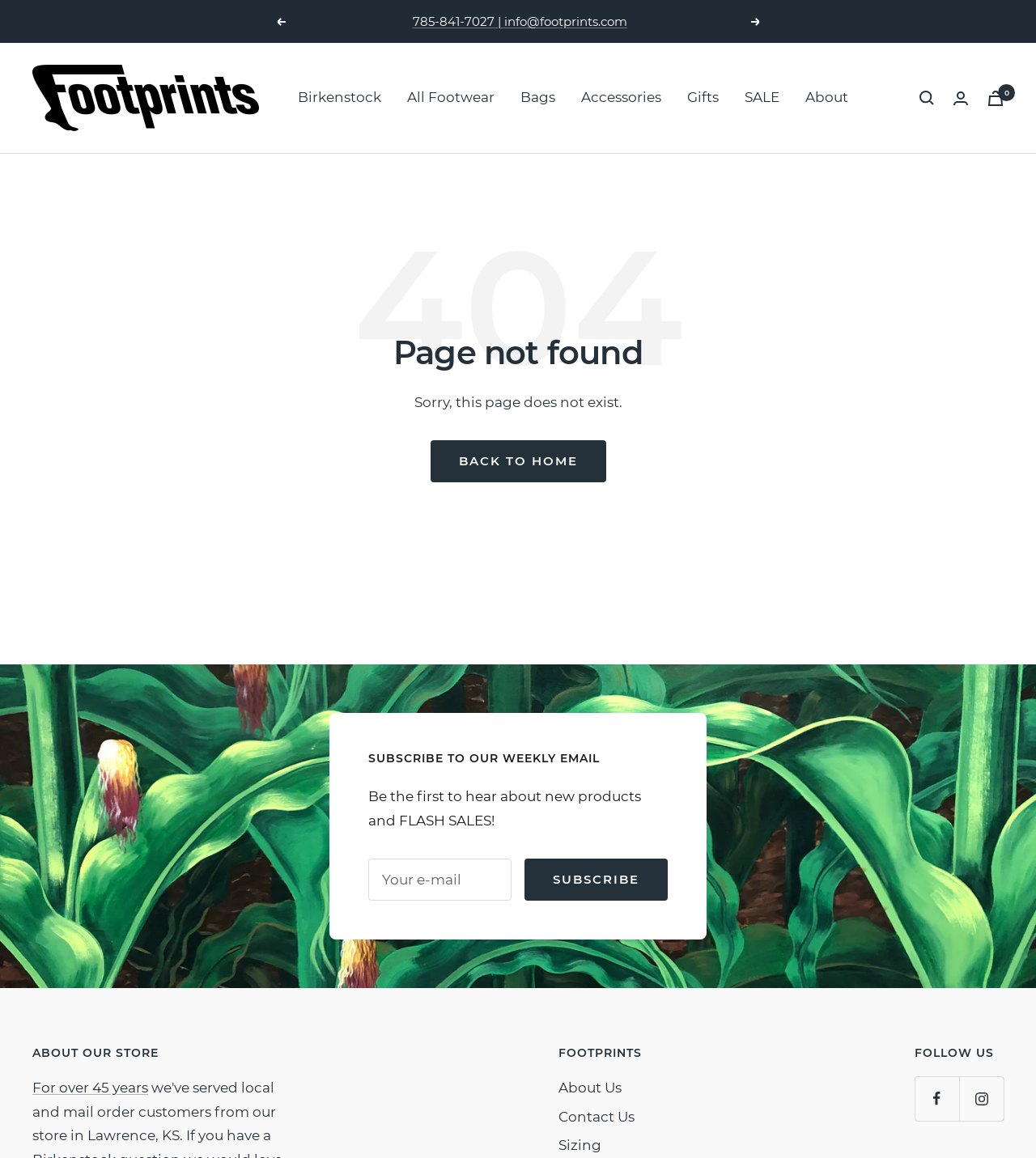What can be done with the email address?
Kindly offer a detailed explanation using the data available in the image.

The email address can be used to subscribe to the weekly email newsletter, as indicated by the 'SUBSCRIBE TO OUR WEEKLY EMAIL' section on the webpage.